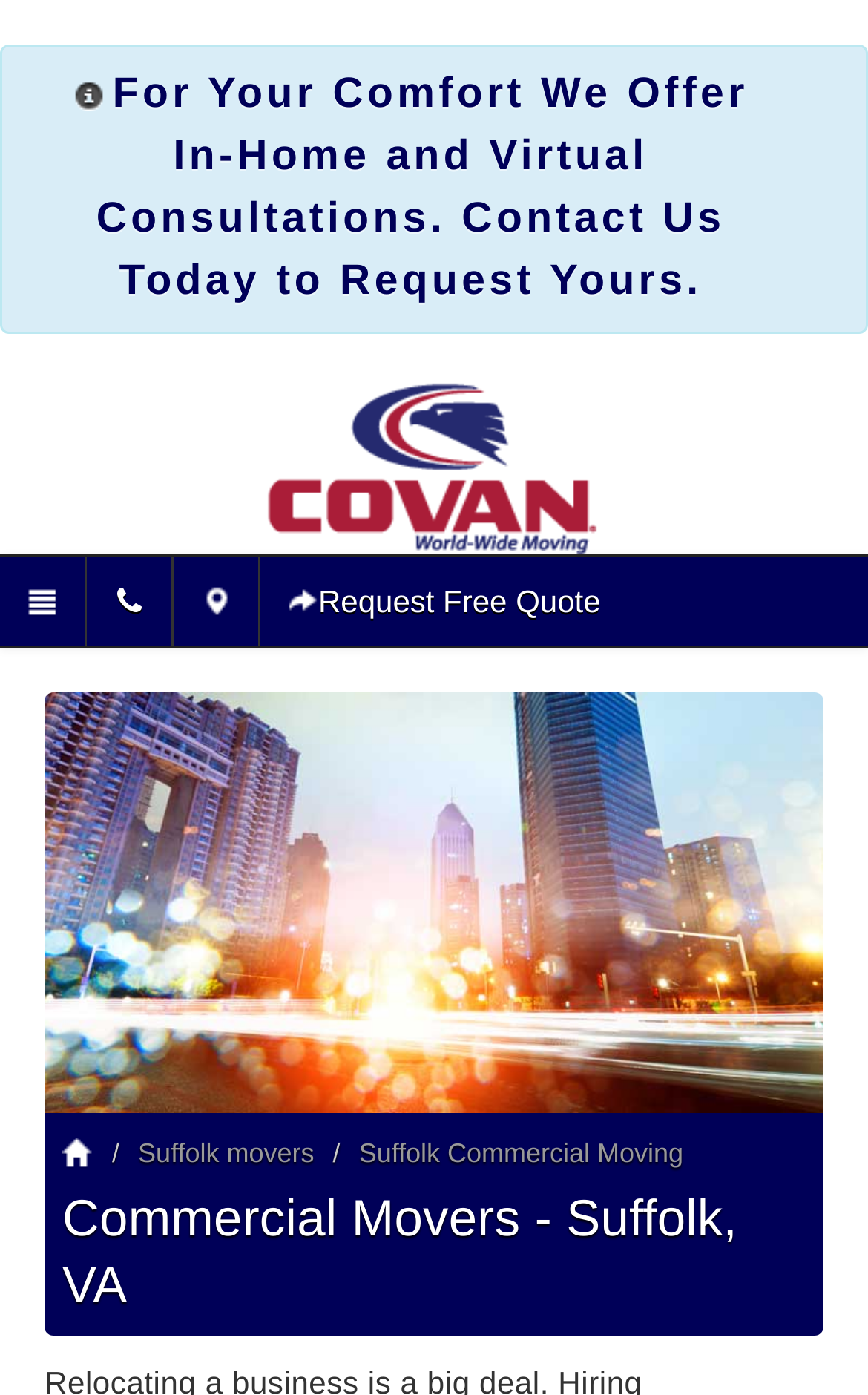Using the provided description 0, find the bounding box coordinates for the UI element. Provide the coordinates in (top-left x, top-left y, bottom-right x, bottom-right y) format, ensuring all values are between 0 and 1.

None